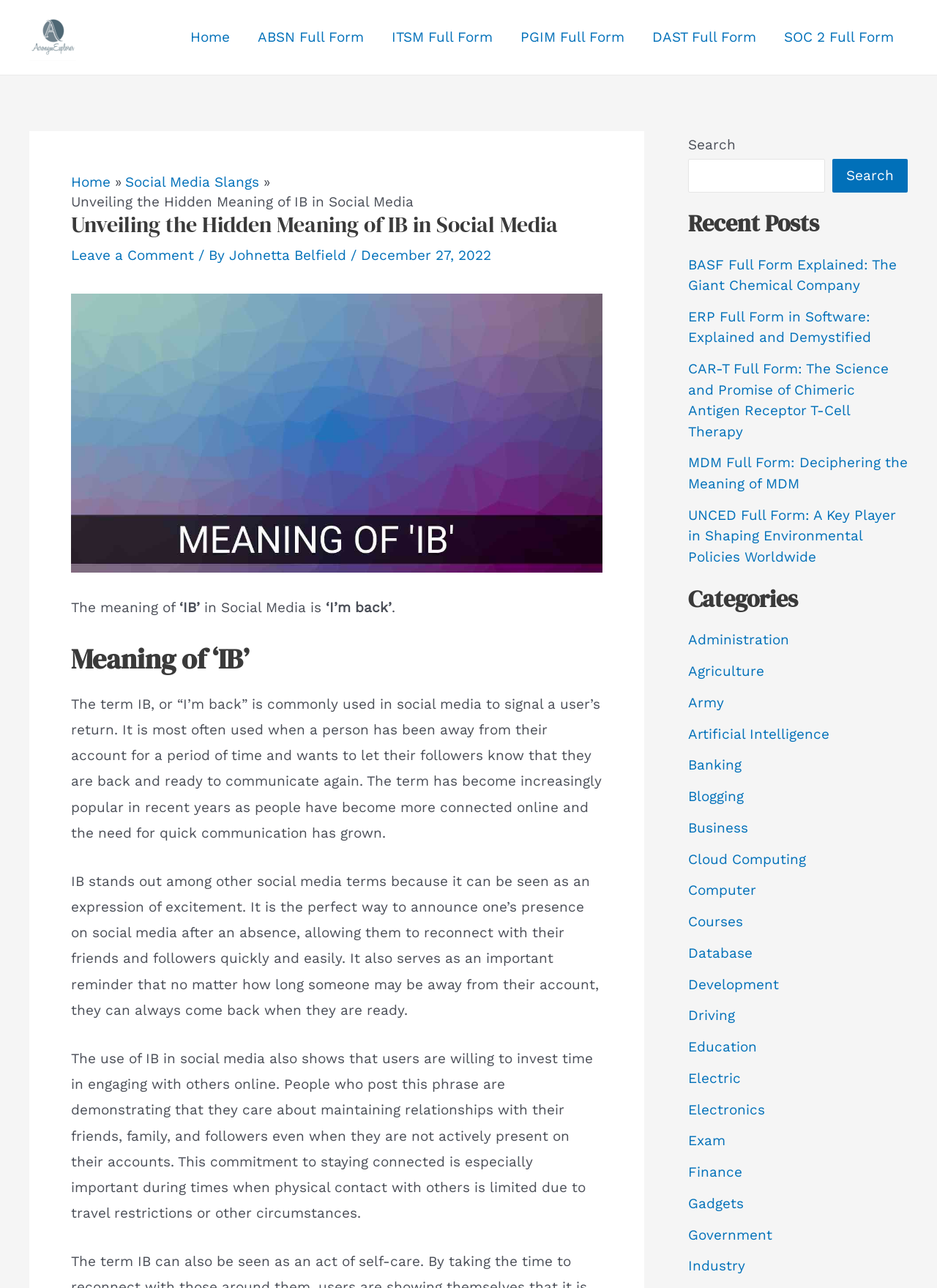Convey a detailed summary of the webpage, mentioning all key elements.

This webpage is about the meaning of "IB" in social media, specifically the acronym "I'm back". The page has a navigation menu at the top with links to "Home", "ABSN Full Form", "ITSM Full Form", and other related topics. Below the navigation menu, there is a breadcrumbs section with links to "Home" and "Social Media Slangs".

The main content of the page is divided into sections. The first section has a heading "Unveiling the Hidden Meaning of IB in Social Media" and a brief introduction to the topic. Below this, there is an image related to the meaning of "IB". The next section has a heading "Meaning of ‘IB’" and a detailed explanation of the term, including its usage and significance in social media.

The page also has a sidebar on the right-hand side with a search bar and a section titled "Recent Posts" that lists several links to other articles on the website. Below this, there is a section titled "Categories" that lists various categories such as "Administration", "Agriculture", "Army", and so on.

At the top left corner of the page, there is a logo of "AcronymExplorer" with a link to the website's homepage. The overall layout of the page is clean and easy to navigate, with clear headings and concise text.